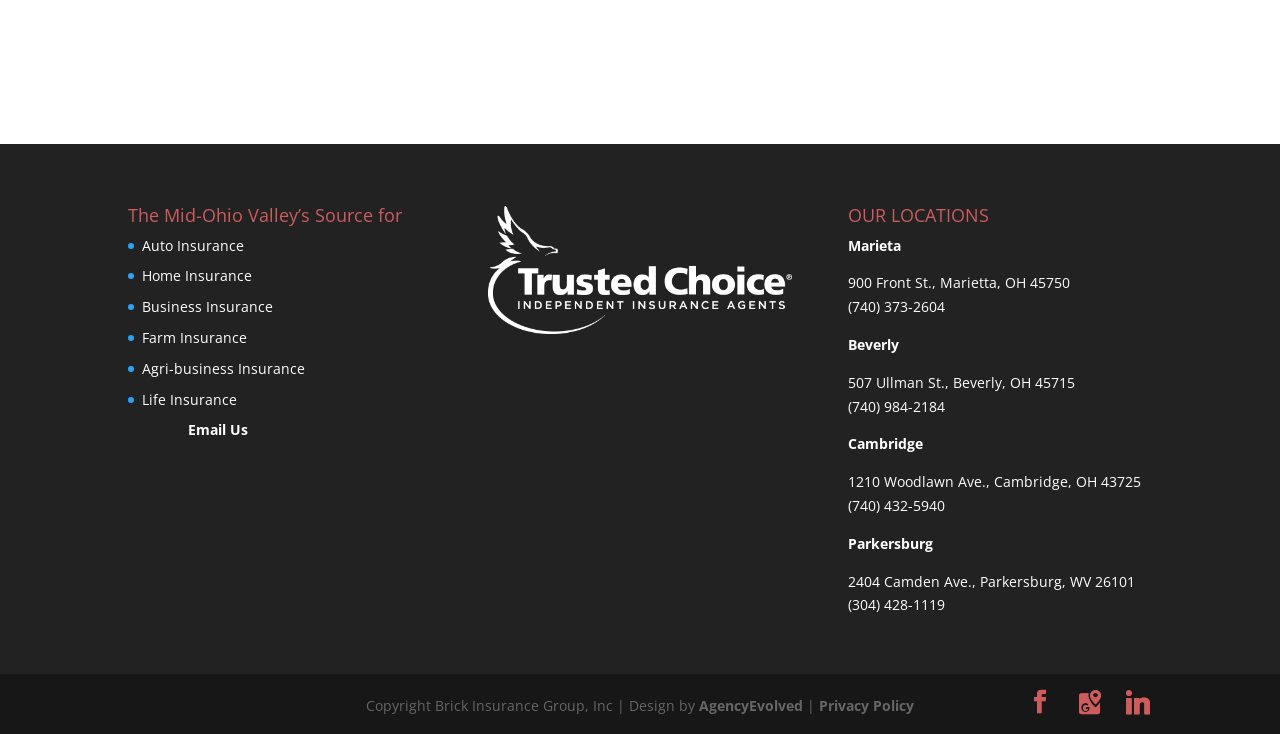Please determine the bounding box coordinates of the element to click in order to execute the following instruction: "Call (740) 373-2604". The coordinates should be four float numbers between 0 and 1, specified as [left, top, right, bottom].

[0.663, 0.405, 0.738, 0.431]